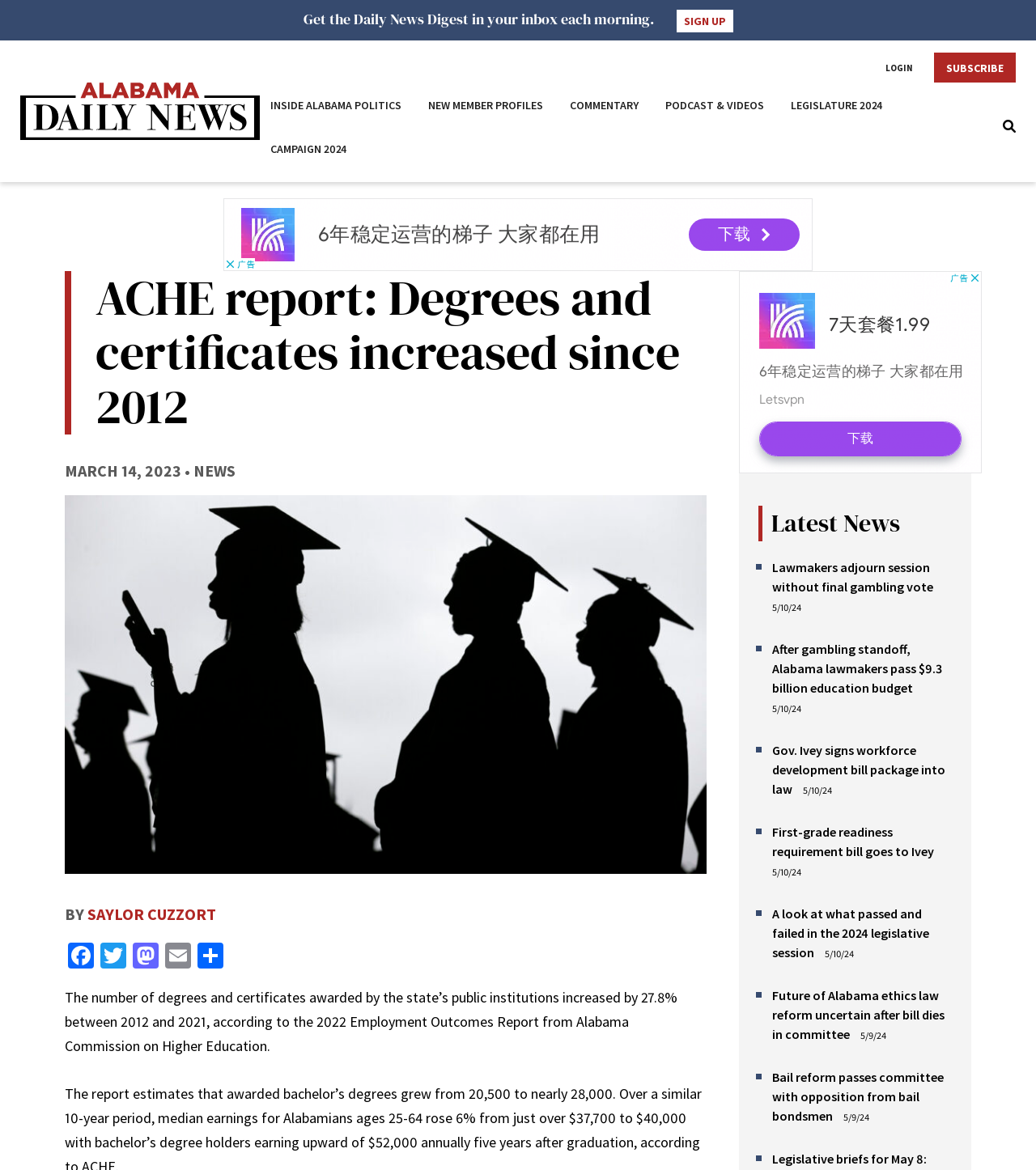Describe every aspect of the webpage comprehensively.

The webpage is a news article from Alabama Daily News, with a focus on a report about the increase in degrees and certificates awarded by Alabama's public institutions. At the top of the page, there is a navigation menu with links to various sections, including "INSIDE ALABAMA POLITICS", "NEW MEMBER PROFILES", and "COMMENTARY". Below this, there is a header section with the title "ACHE report: Degrees and certificates increased since 2012" and a date "MARCH 14, 2023". 

To the right of the header section, there is a section with links to social media platforms, including Facebook, Twitter, and Mastodon. Below this, there is a paragraph summarizing the report, stating that the number of degrees and certificates awarded by Alabama's public institutions increased by 27.8% between 2012 and 2021.

Further down the page, there is a section titled "Latest News" with a list of five news articles, each with a brief summary and a date. The articles are marked with a bullet point (■) and are arranged in a vertical list. The articles cover various topics, including the adjournment of a legislative session, the passage of an education budget, and the signing of a workforce development bill package into law.

There are also two advertisements on the page, one located above the "Latest News" section and another below it. The page also has a section at the top right corner with links to "LOGIN", "SUBSCRIBE", and a search icon.